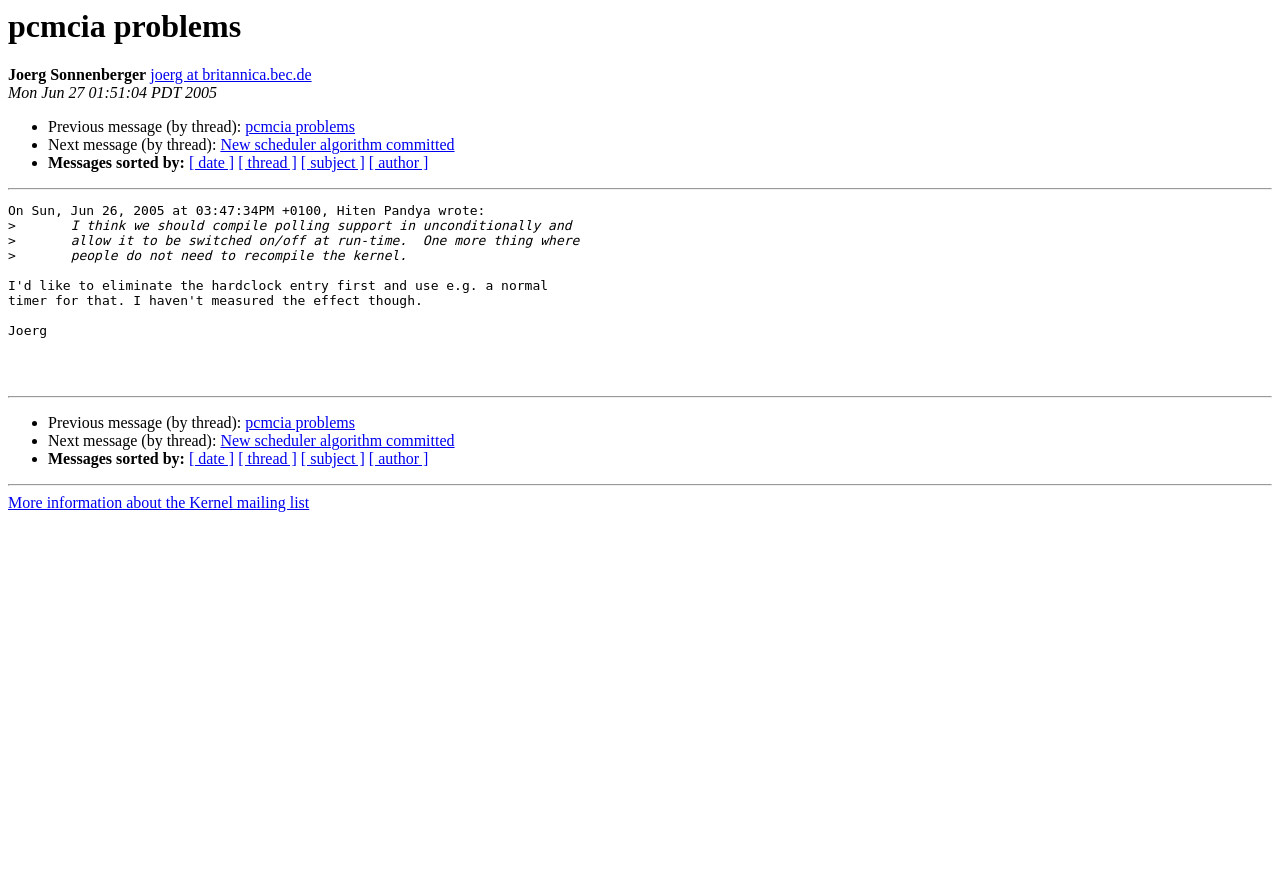Determine the bounding box coordinates for the area that needs to be clicked to fulfill this task: "Visit Joerg Sonnenberger's homepage". The coordinates must be given as four float numbers between 0 and 1, i.e., [left, top, right, bottom].

[0.117, 0.076, 0.243, 0.095]